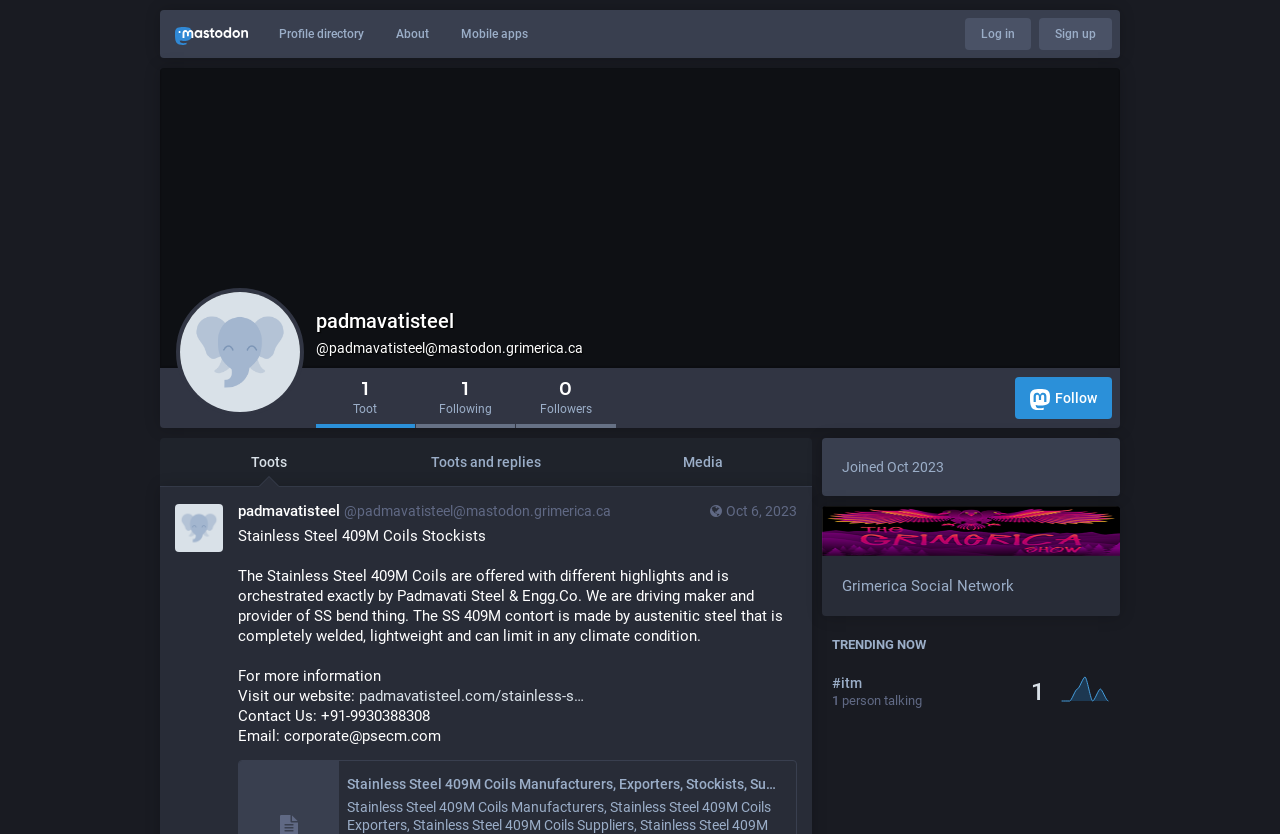Determine the bounding box coordinates for the UI element matching this description: "0 Followers".

[0.411, 0.456, 0.473, 0.501]